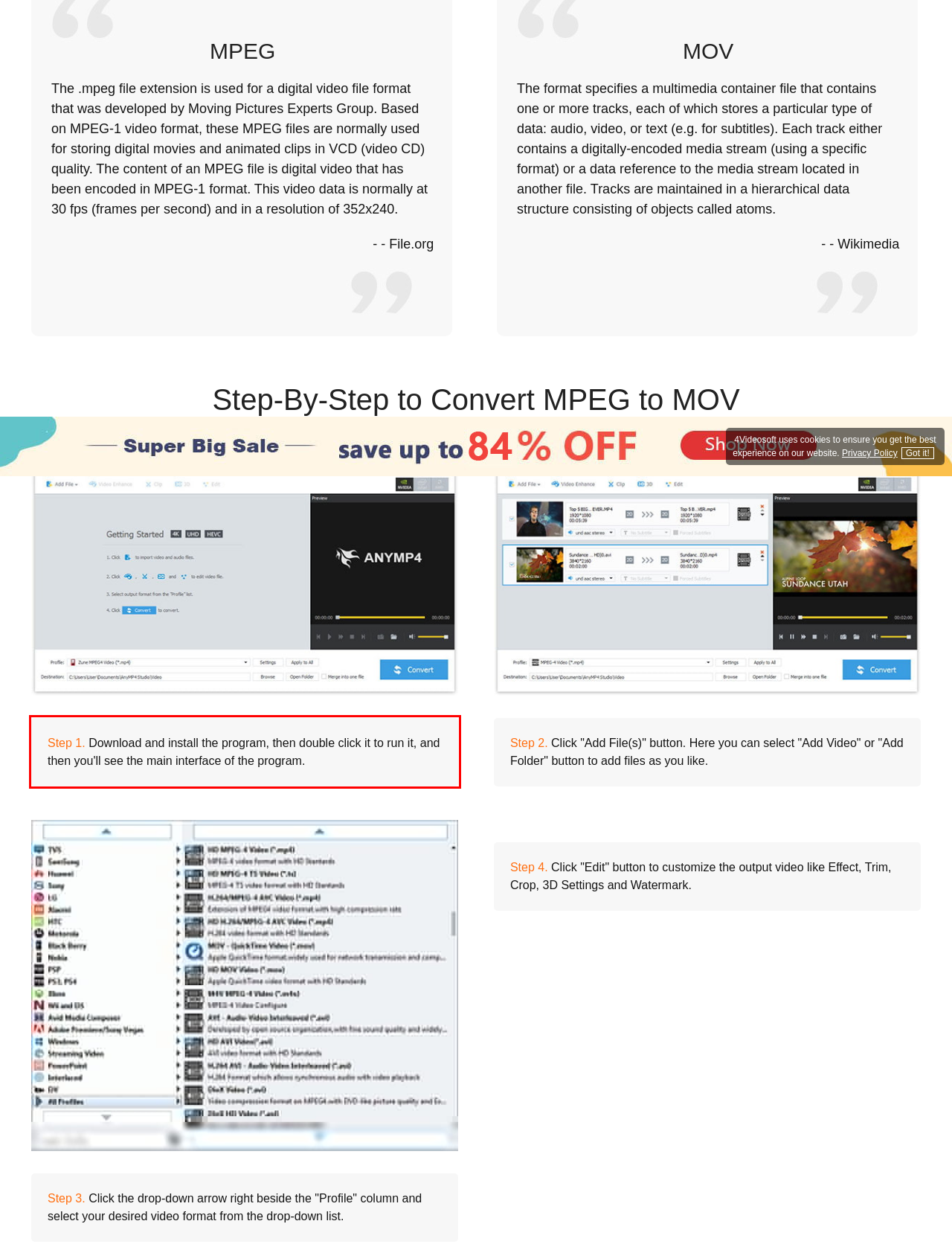Review the screenshot of the webpage and recognize the text inside the red rectangle bounding box. Provide the extracted text content.

Step 1. Download and install the program, then double click it to run it, and then you'll see the main interface of the program.